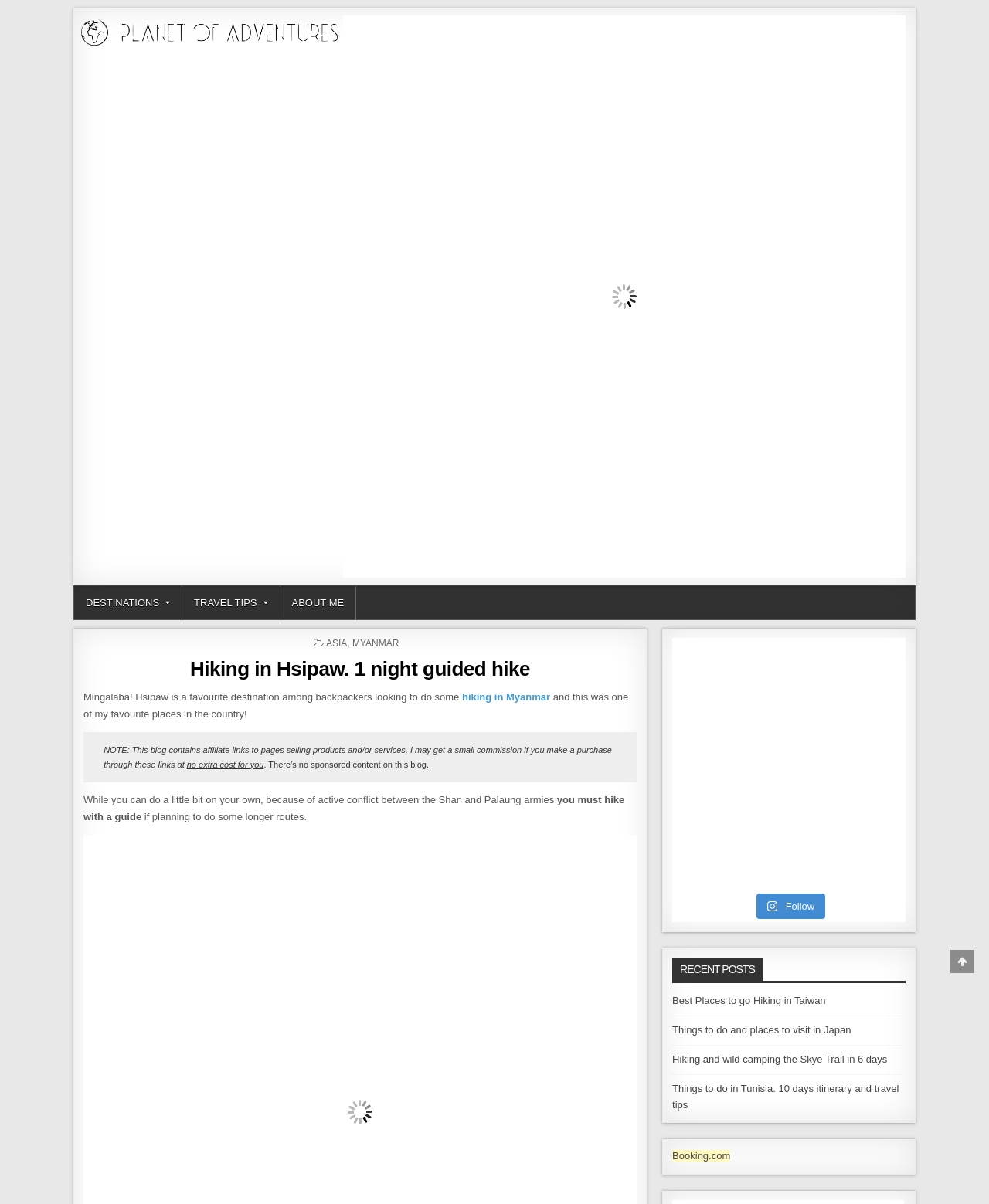Please give a one-word or short phrase response to the following question: 
What is the purpose of the affiliate links on this webpage?

To earn commission